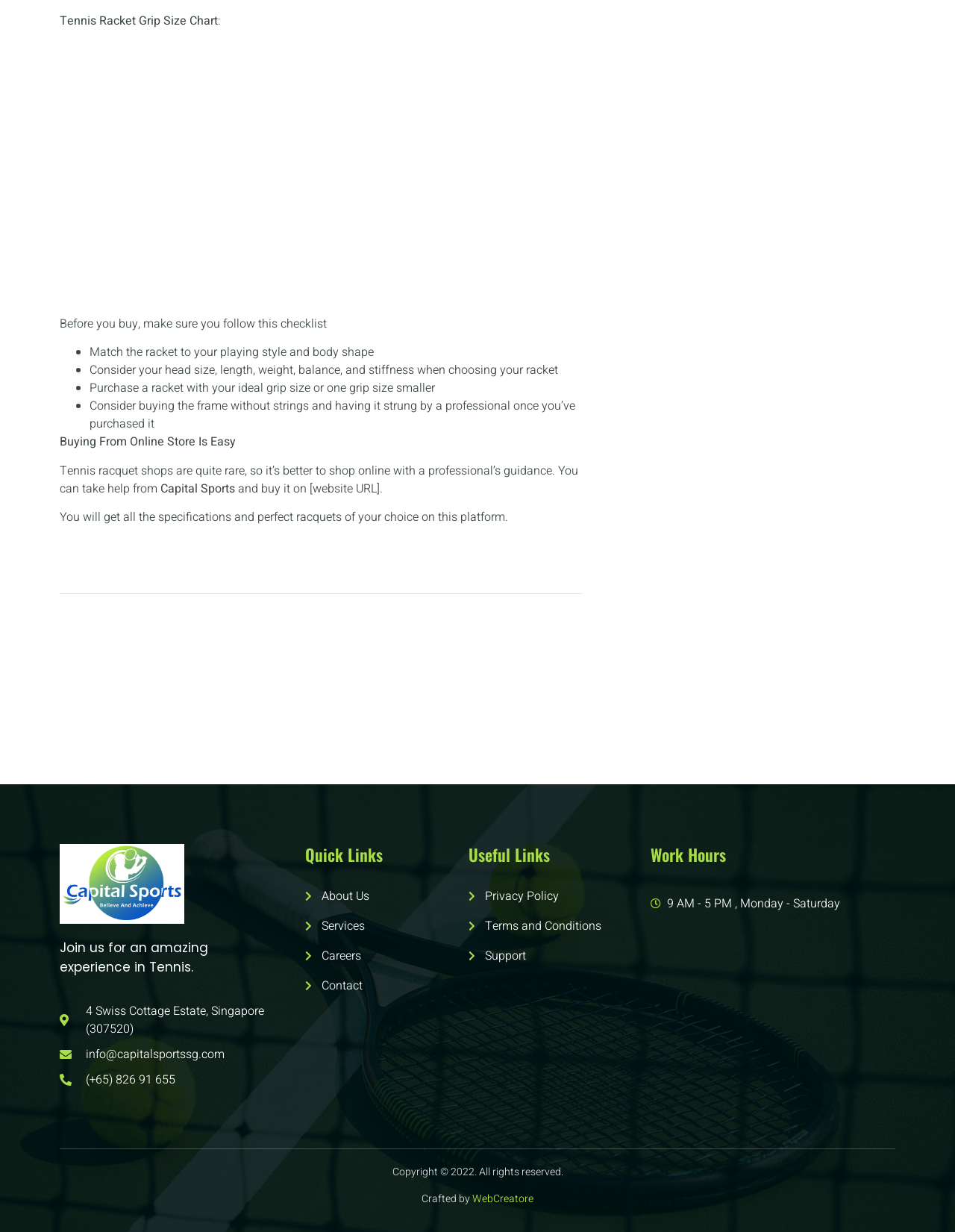Please answer the following question using a single word or phrase: Who designed the website of Capital Sports?

WebCreatore